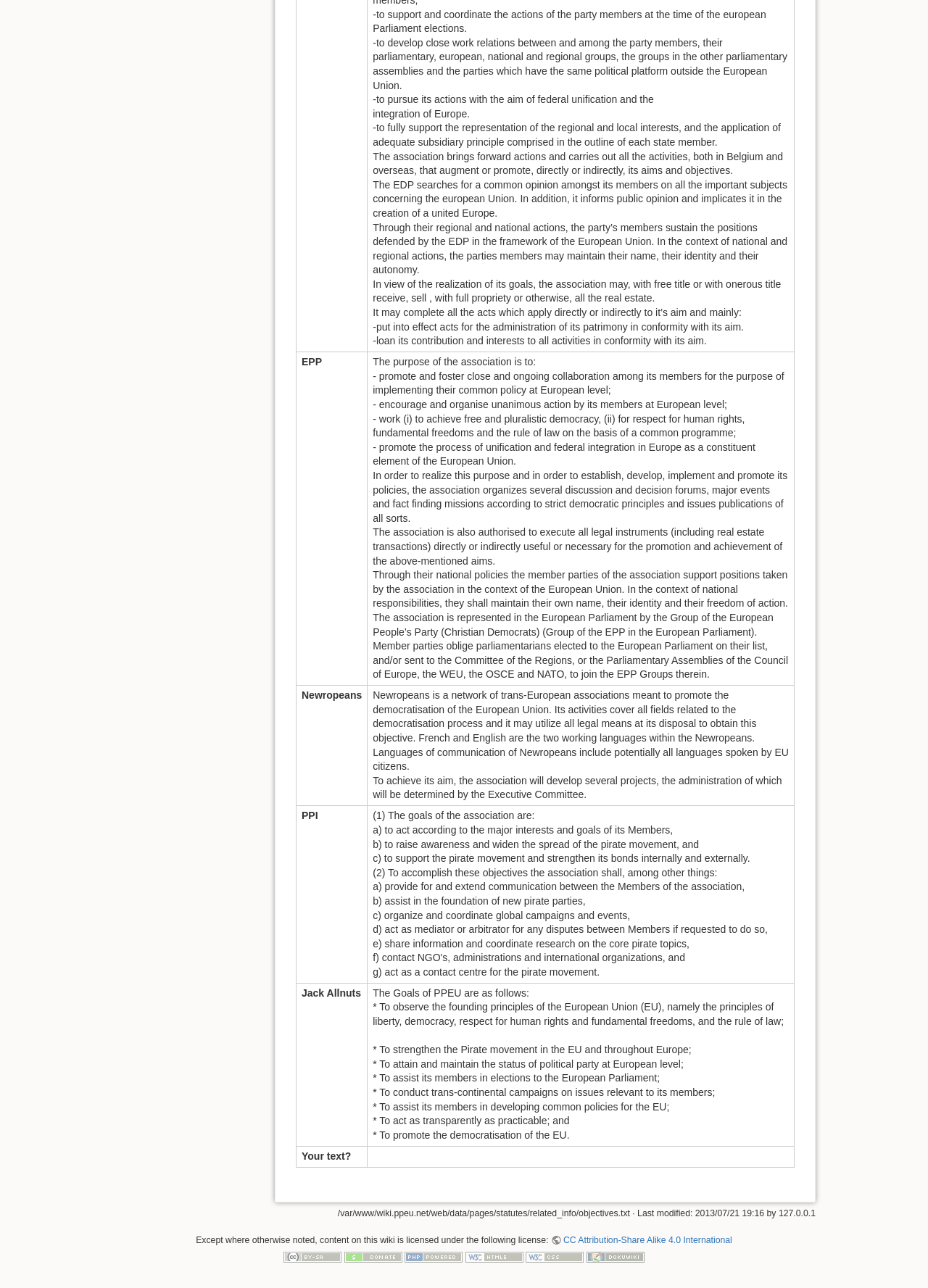Locate the bounding box coordinates of the area you need to click to fulfill this instruction: 'learn about the goals of PPI'. The coordinates must be in the form of four float numbers ranging from 0 to 1: [left, top, right, bottom].

[0.319, 0.626, 0.856, 0.763]